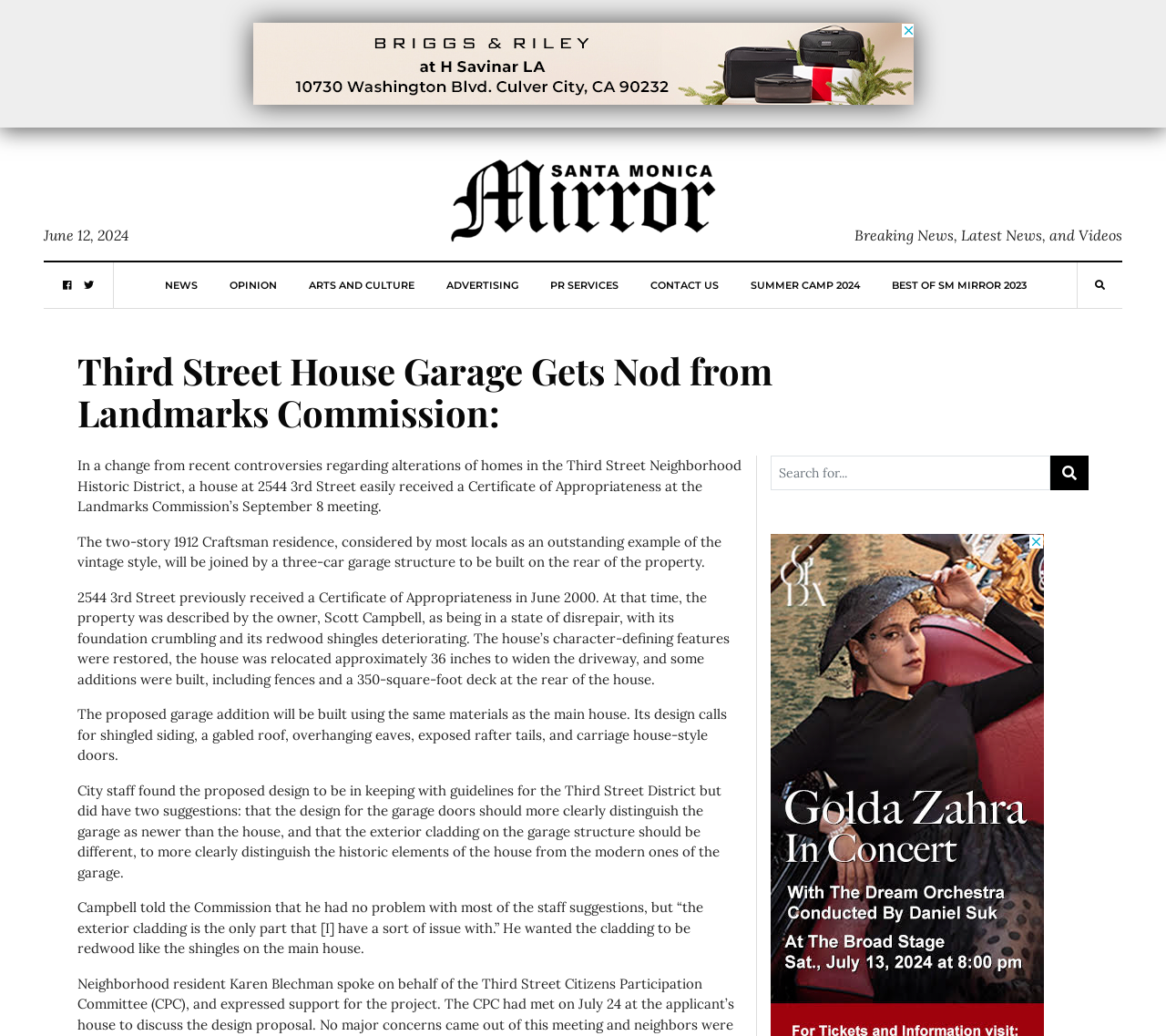How many cars will the new garage structure hold?
Please answer the question with as much detail and depth as you can.

I found the answer by reading the article, which mentions that the new garage structure will be a 'three-car garage'.